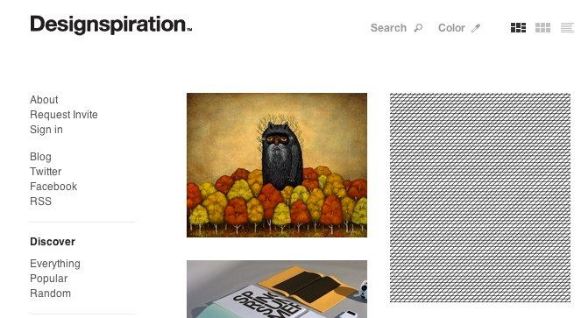Thoroughly describe what you see in the image.

The image showcases a screen from the website Designspiration, which presents a visually engaging layout filled with diverse design inspirations. The upper section features a striking artwork of a creature surrounded by vibrant trees in autumn colors, emanating a whimsical and mysterious aura. To the right, a textured pattern adds depth to the page. Below this captivating illustration, there is a glimpse of a sleek, modern design featuring a notebook with stylized graphics, hinting at the creative content that Designspiration curated. This platform serves as a rich resource for design enthusiasts to discover innovative ideas and explore various artistic styles across different media.